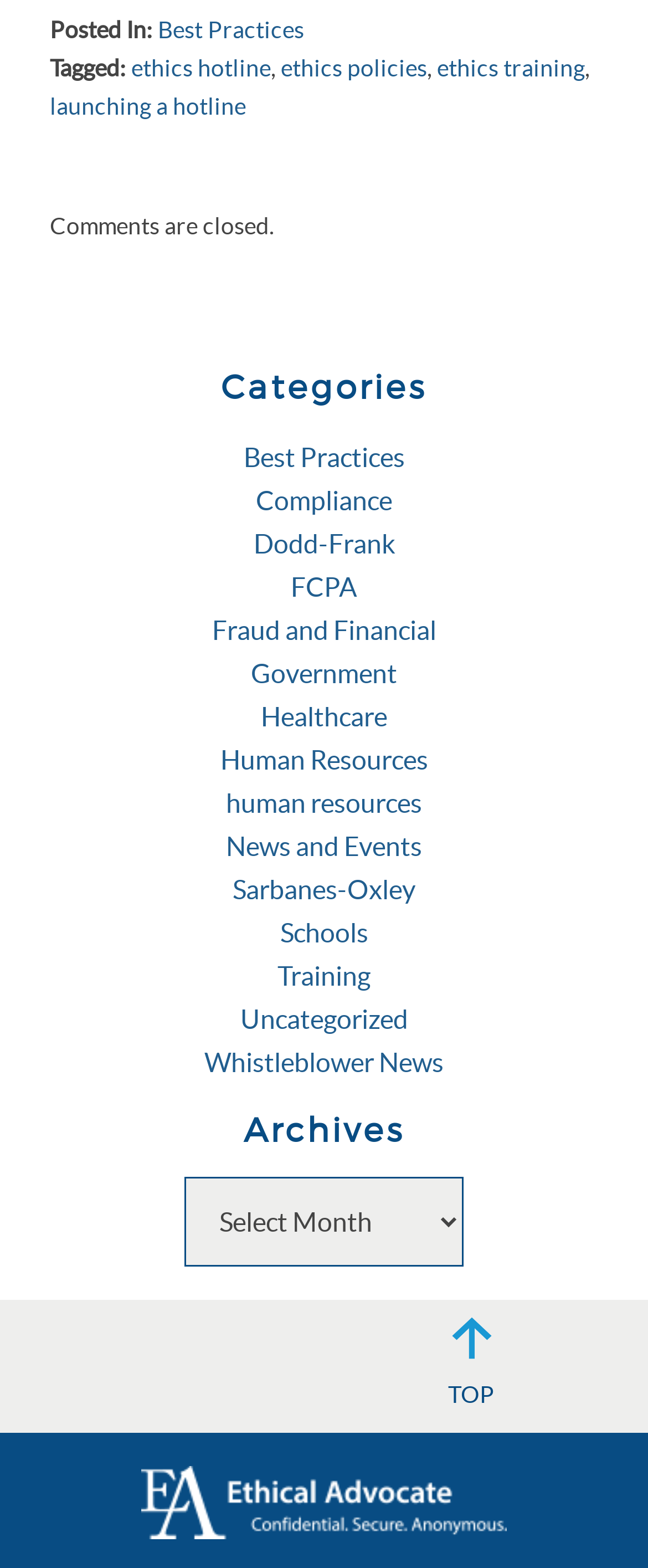What is the last archive option?
Look at the image and provide a short answer using one word or a phrase.

Not specified